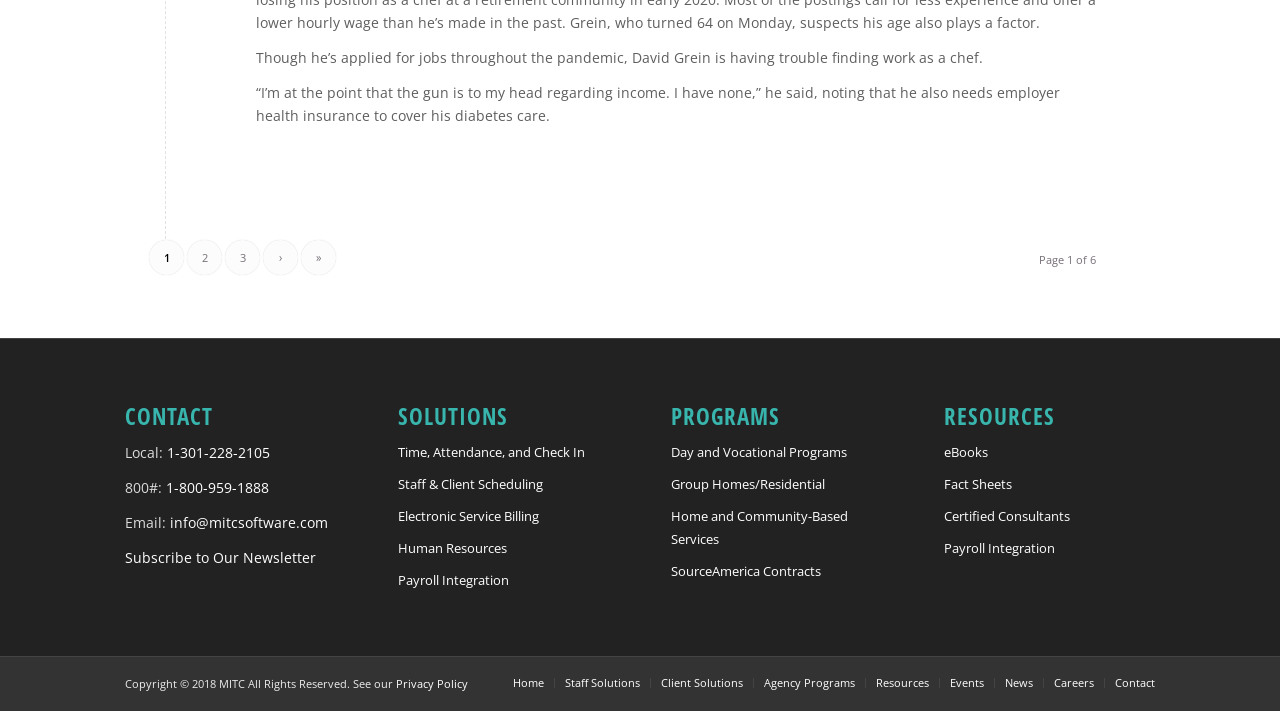What is the last link in the 'SOLUTIONS' section?
Provide a fully detailed and comprehensive answer to the question.

The 'SOLUTIONS' section is located at the top-middle section of the webpage, and the last link in this section is 'Payroll Integration', which is displayed below the 'Human Resources' link.